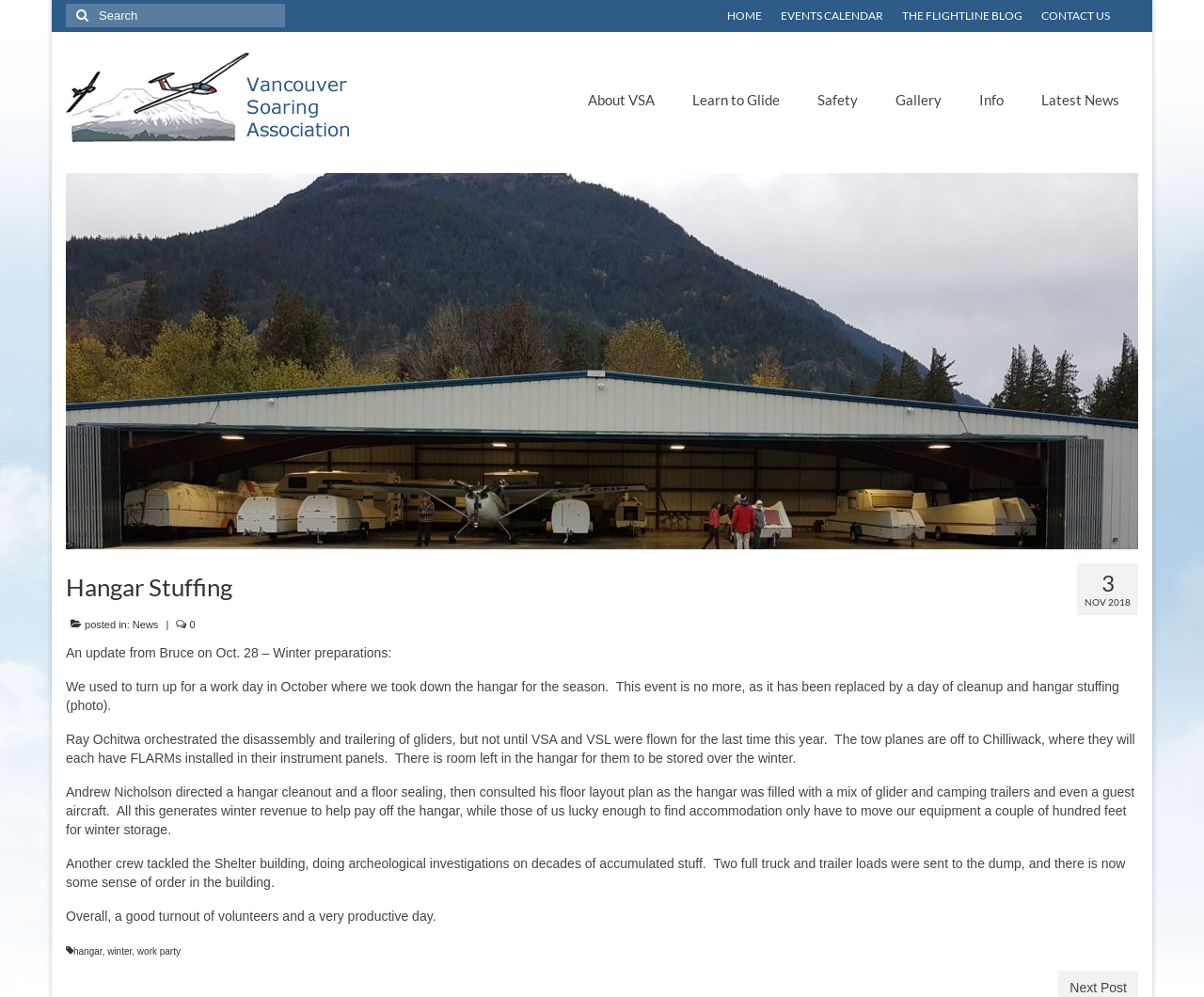Please mark the bounding box coordinates of the area that should be clicked to carry out the instruction: "Learn about Vancouver Soaring Association".

[0.055, 0.051, 0.336, 0.145]